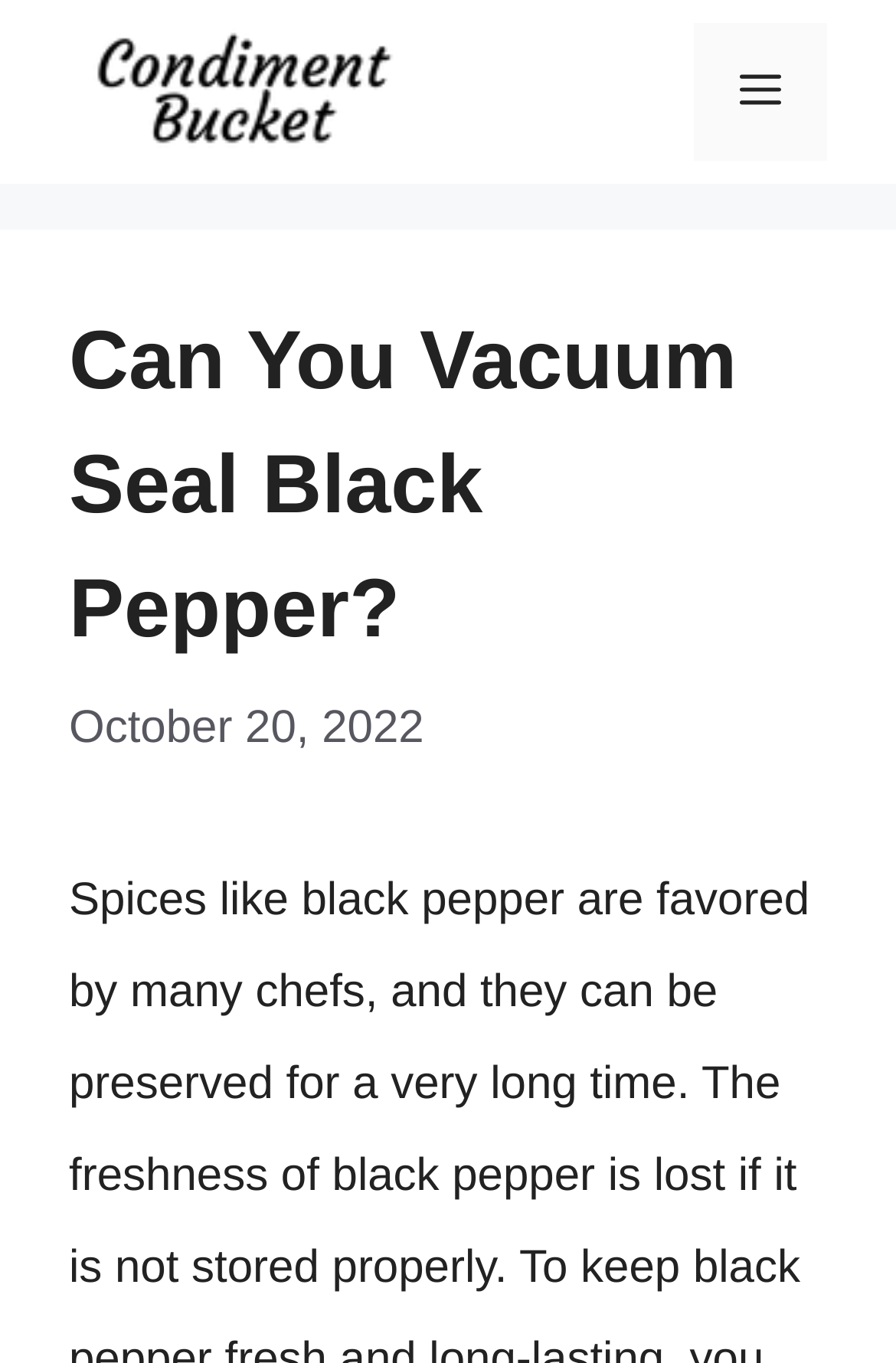Give a concise answer of one word or phrase to the question: 
What is the position of the navigation menu?

Top right corner